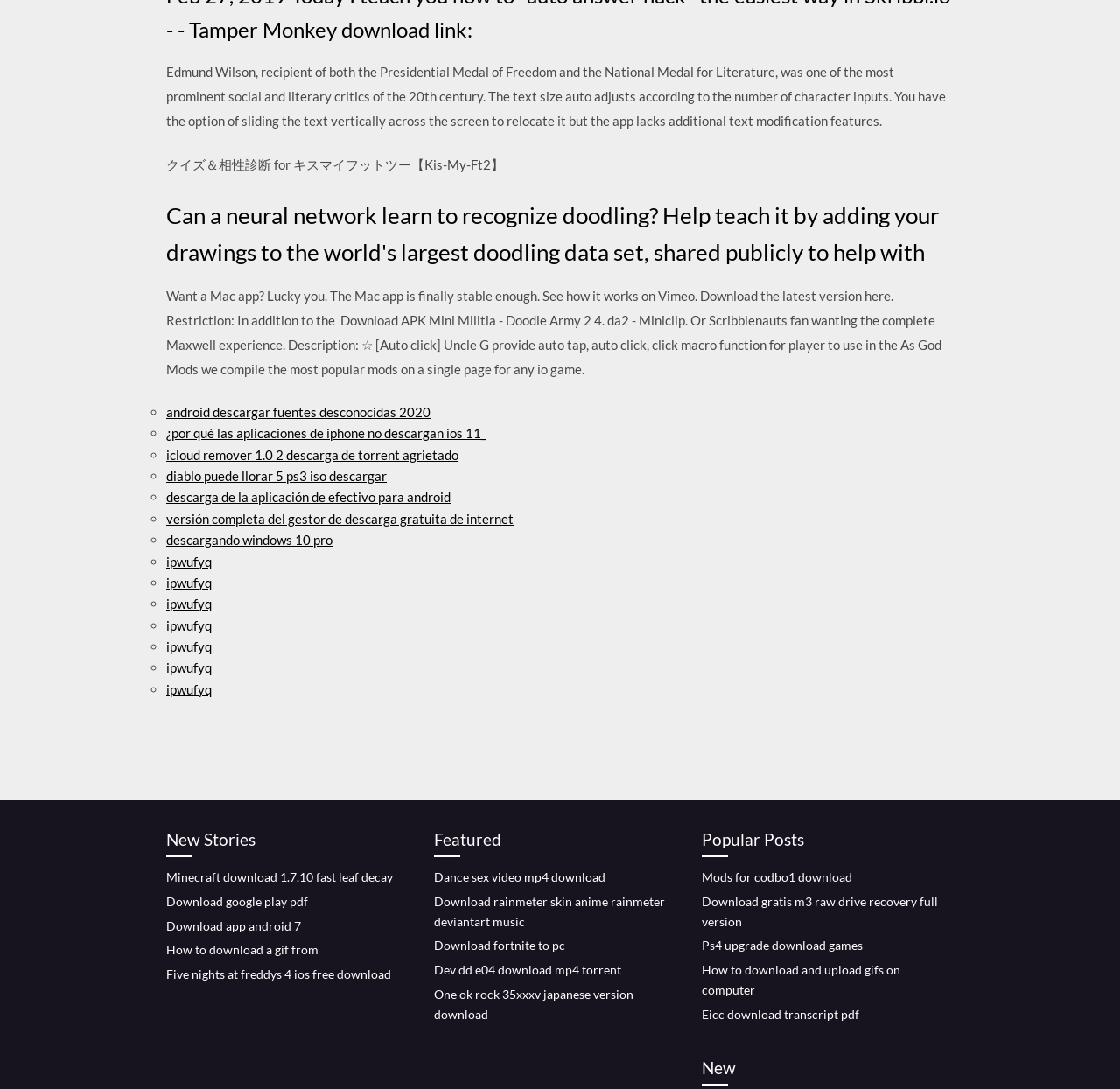Identify the bounding box coordinates of the region that should be clicked to execute the following instruction: "Click the link to download google play pdf".

[0.148, 0.821, 0.275, 0.834]